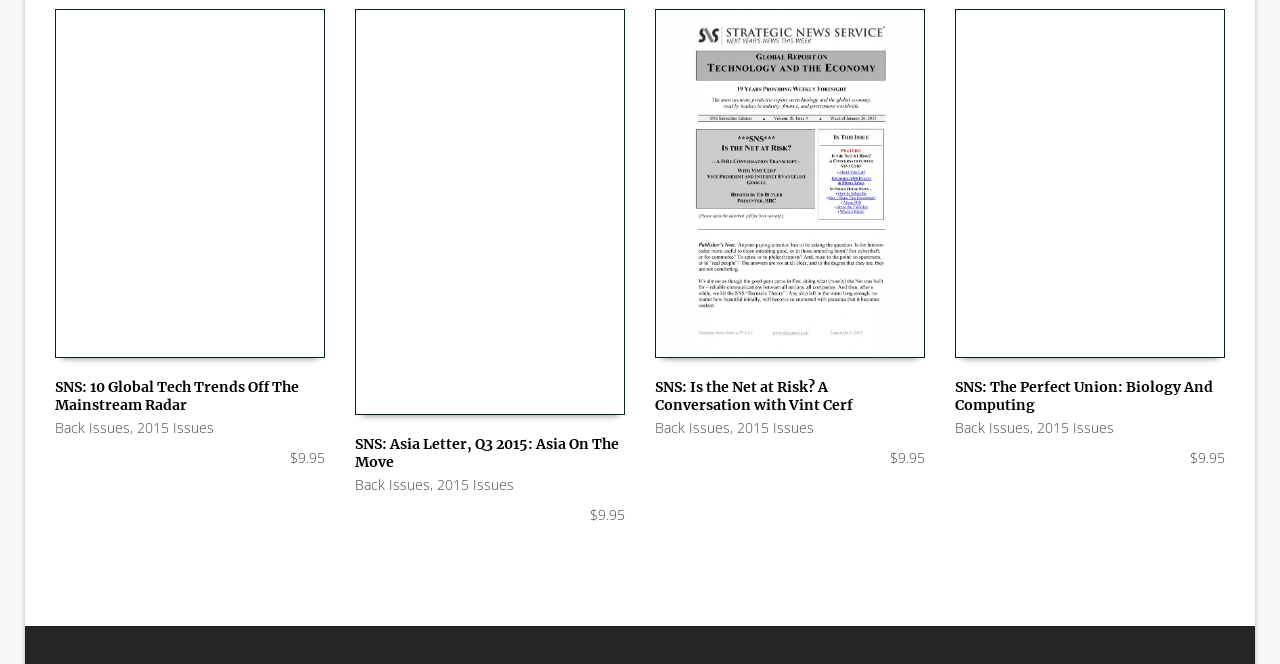How many issues are displayed on this webpage?
Respond to the question with a well-detailed and thorough answer.

I counted the number of figure elements, which represent individual issues, and found that there are 4 issues displayed on this webpage.